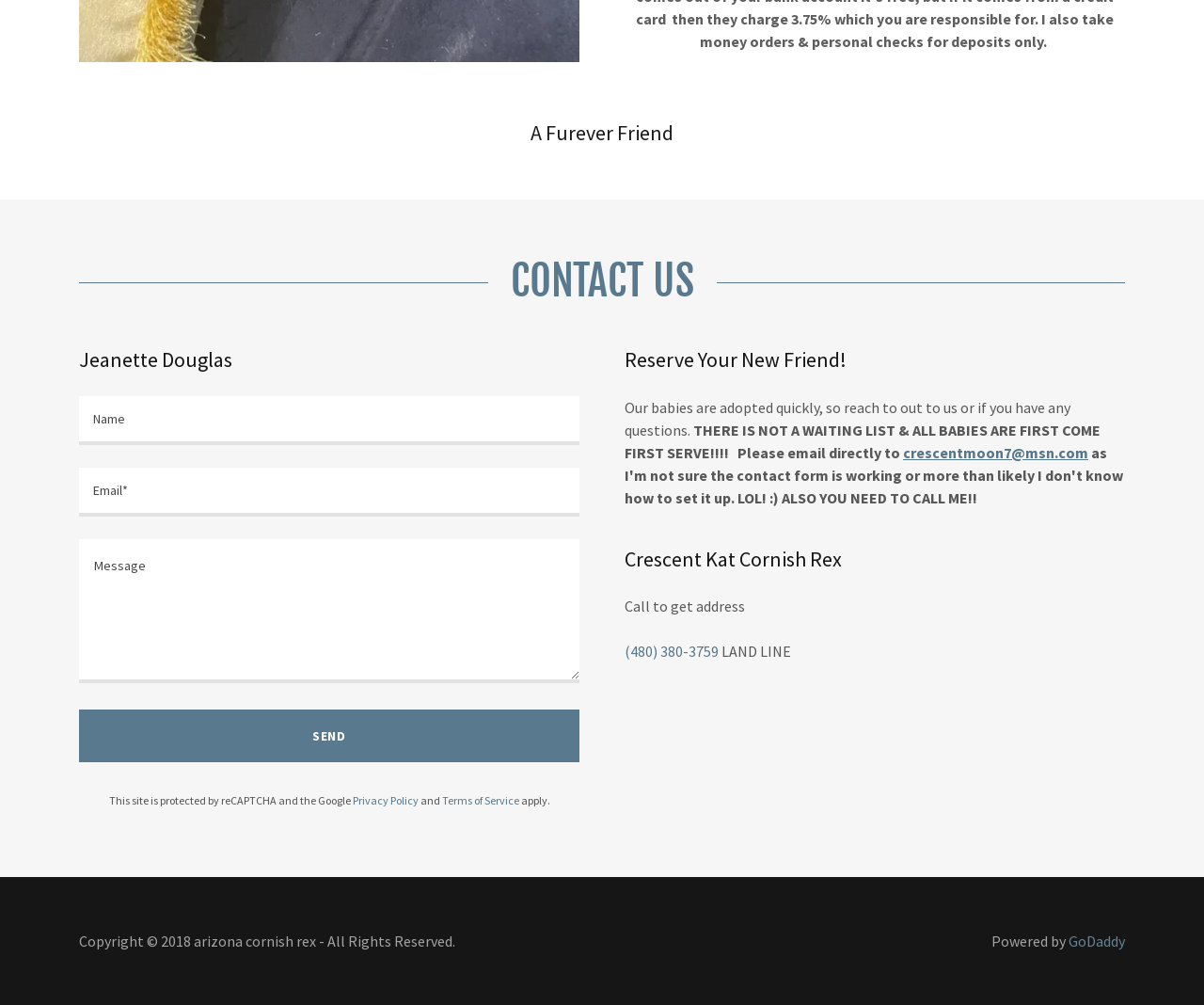What is the breed of cat mentioned on the website?
Using the image as a reference, answer the question in detail.

The breed of cat mentioned on the website is Cornish Rex, which can be found in the heading element 'Crescent Kat Cornish Rex'. This suggests that the website is related to Cornish Rex cats.